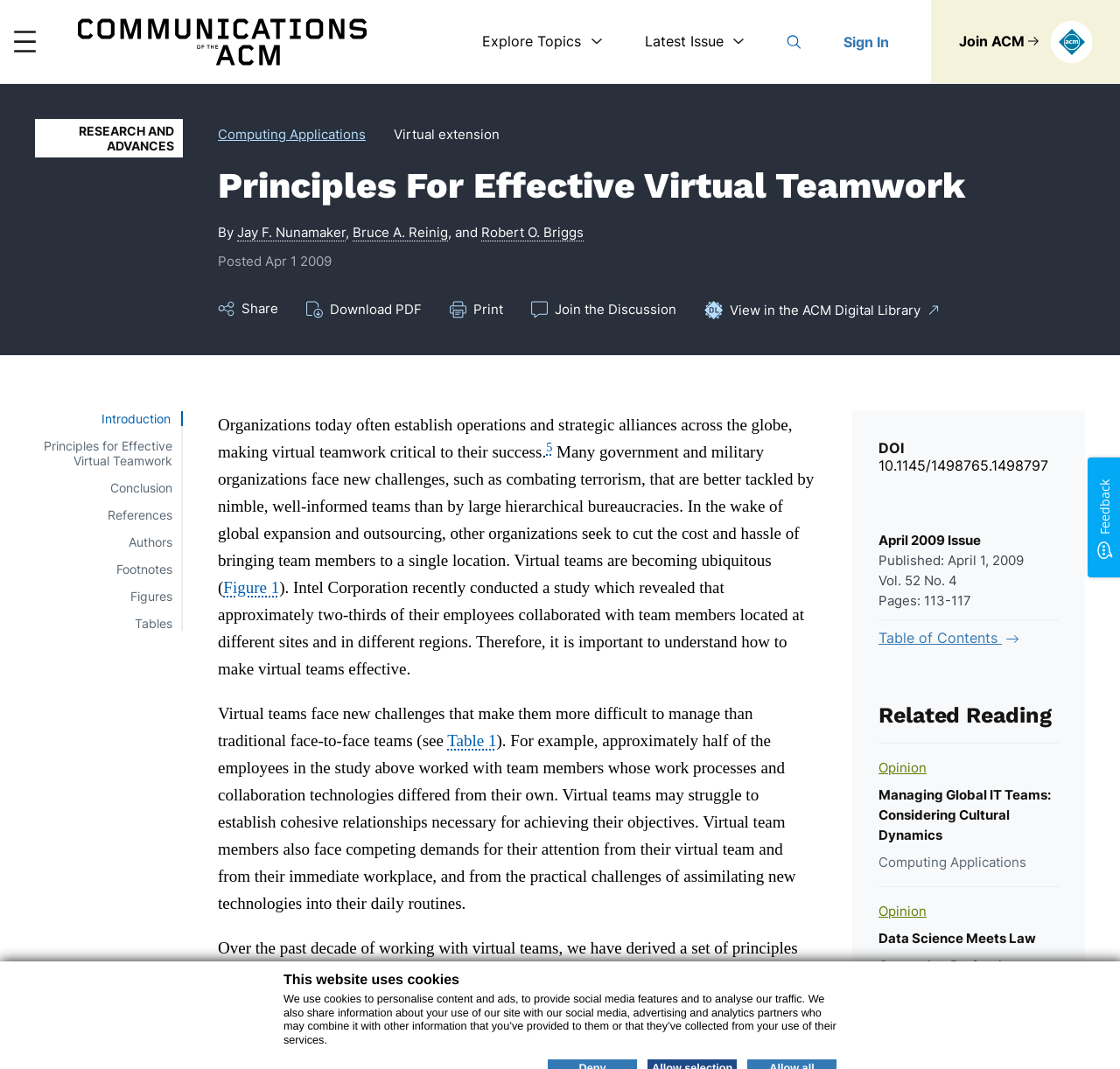What is the DOI of the article?
Using the image, respond with a single word or phrase.

10.1145/1498765.1498797